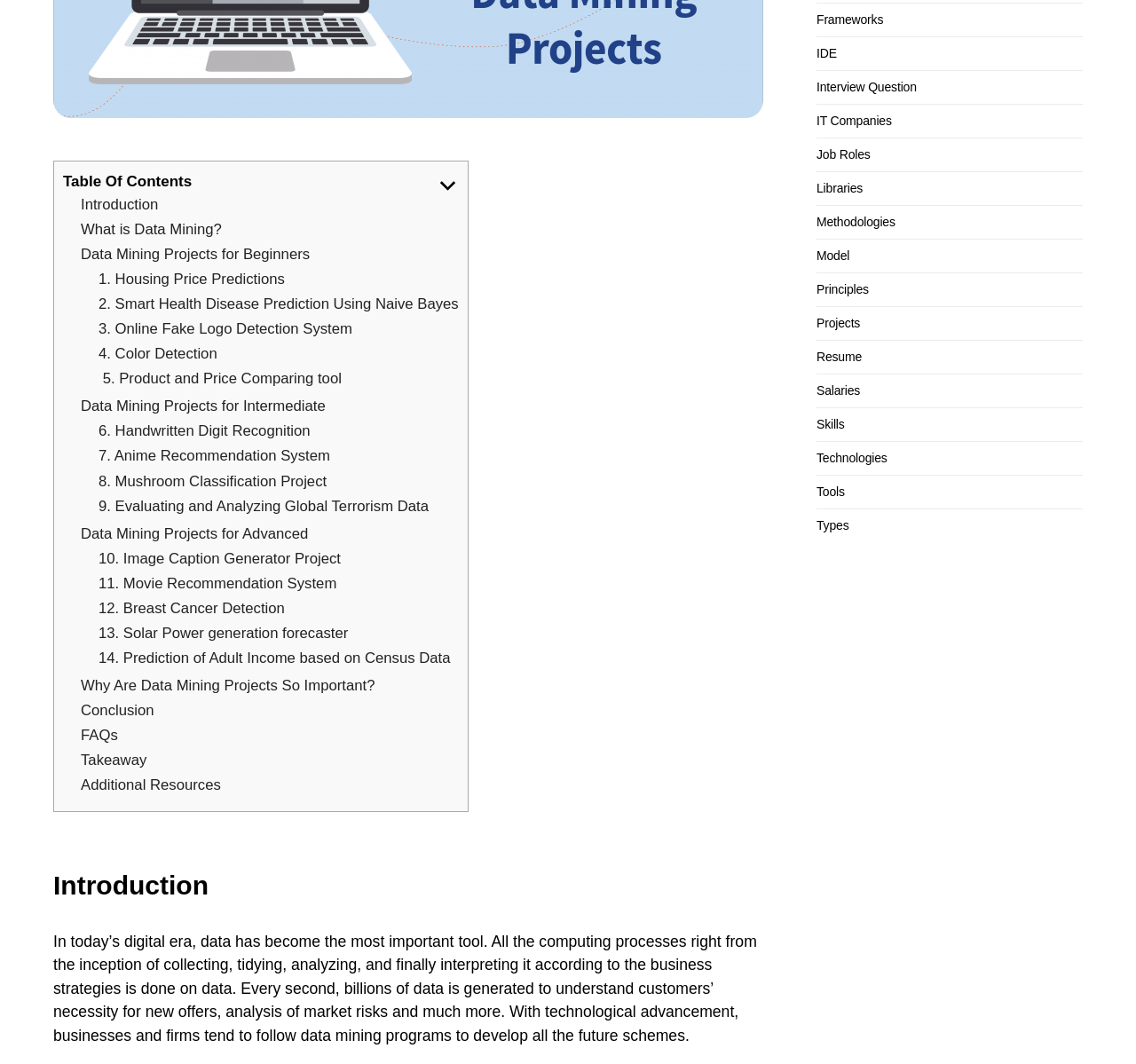Locate the bounding box of the UI element described in the following text: "4. Color Detection".

[0.087, 0.325, 0.191, 0.34]